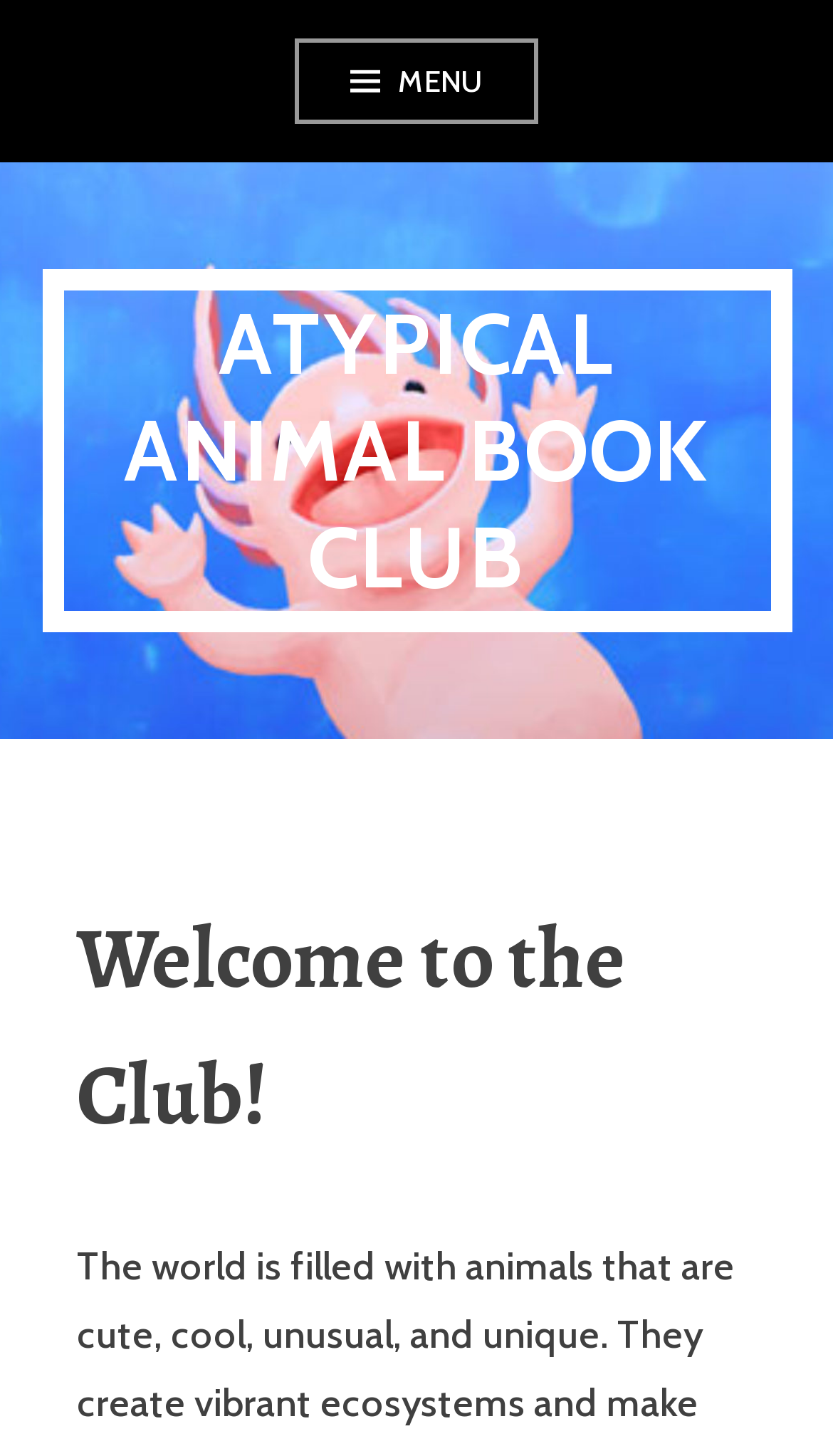Identify the bounding box coordinates for the UI element described as follows: Atypical Animal Book Club. Use the format (top-left x, top-left y, bottom-right x, bottom-right y) and ensure all values are floating point numbers between 0 and 1.

[0.05, 0.185, 0.95, 0.434]